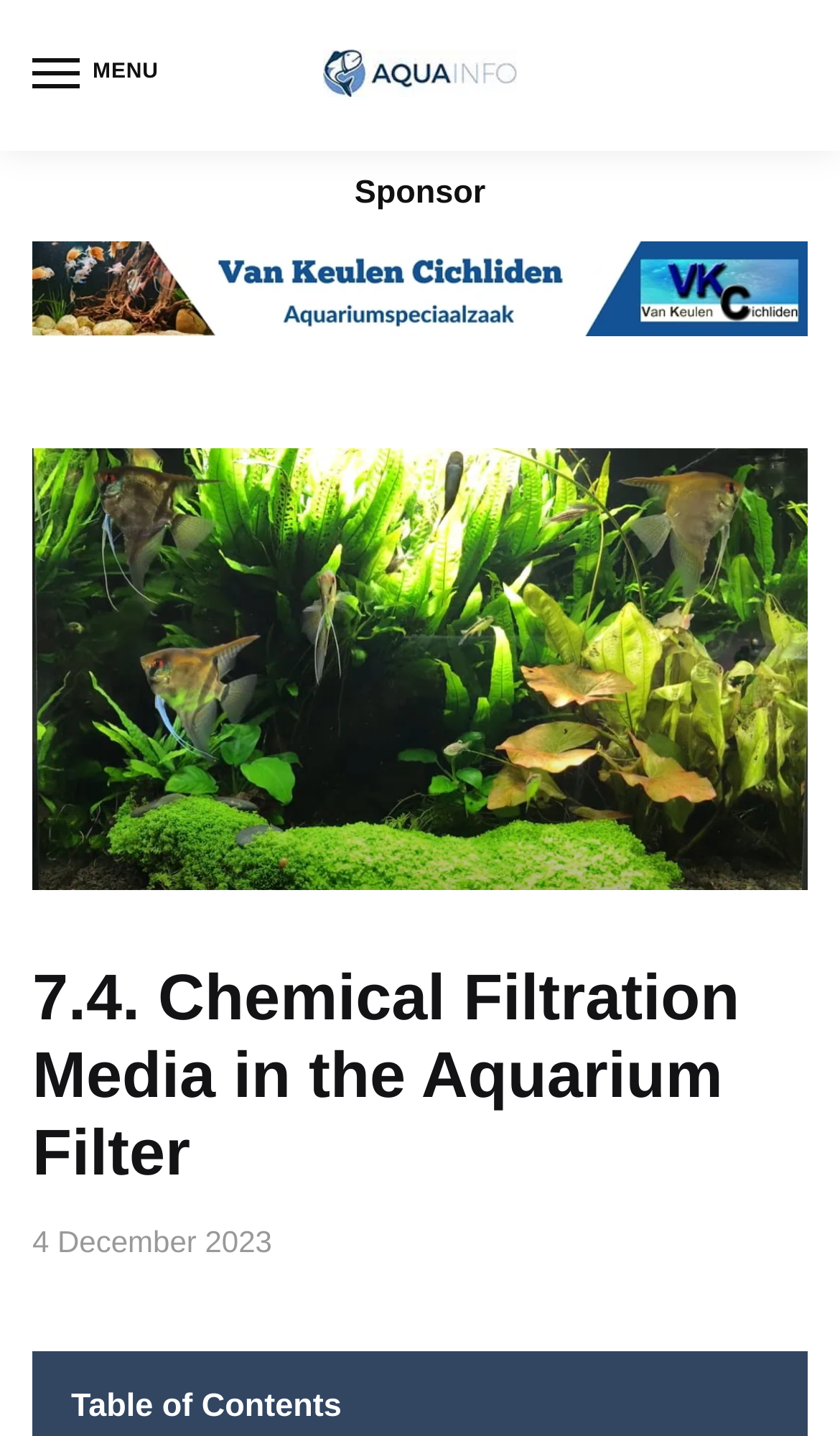Refer to the image and provide an in-depth answer to the question:
What is the name of the sponsor?

I found the sponsor's name by looking at the complementary section of the webpage, where I saw a link with the text 'Van Keulen Cichliden'.